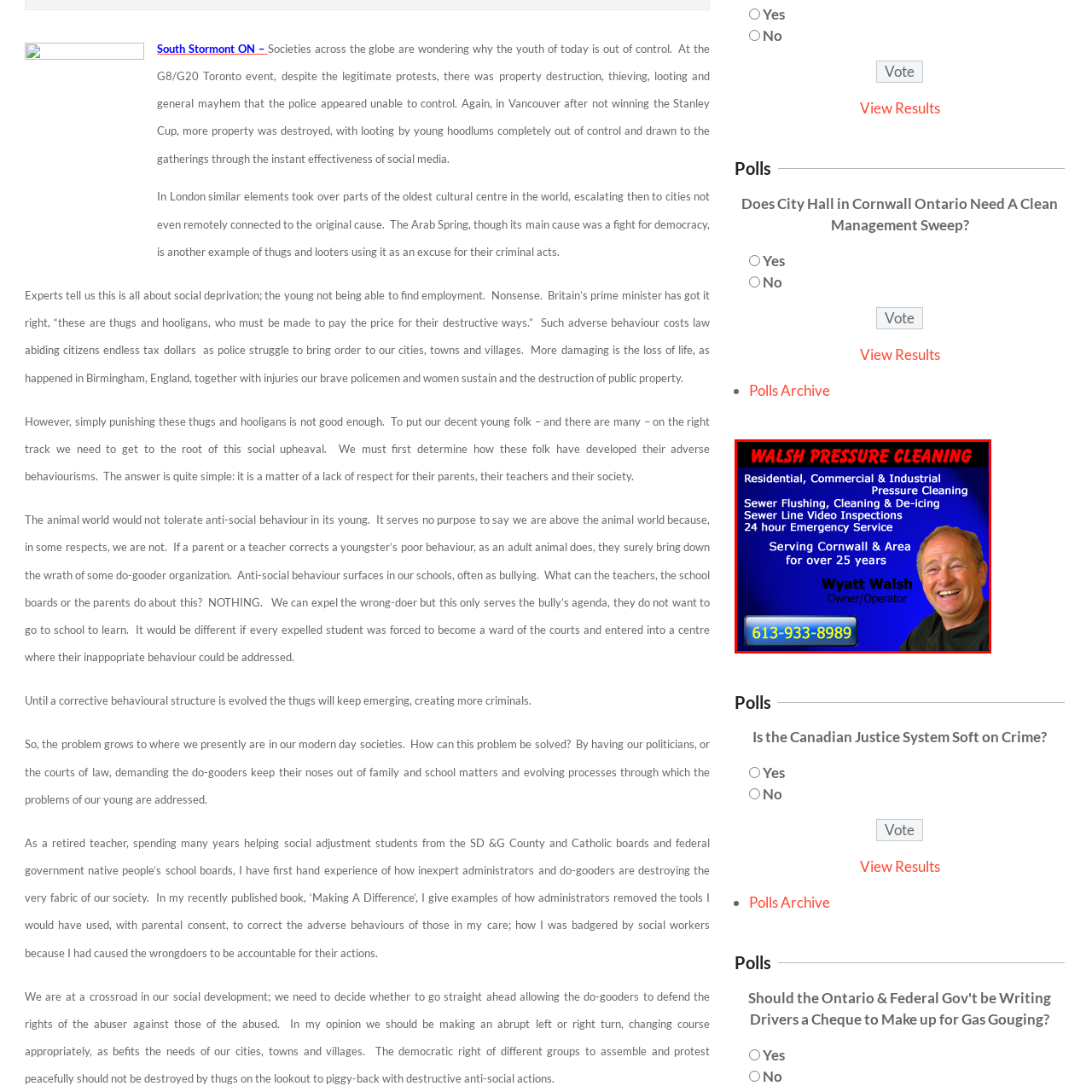Is Wyatt Walsh the owner of the business?
Look closely at the image marked with a red bounding box and answer the question with as much detail as possible, drawing from the image.

According to the caption, the image features a smiling Wyatt Walsh, who is the owner/operator of Walsh Pressure Cleaning, which implies that he is the owner of the business.